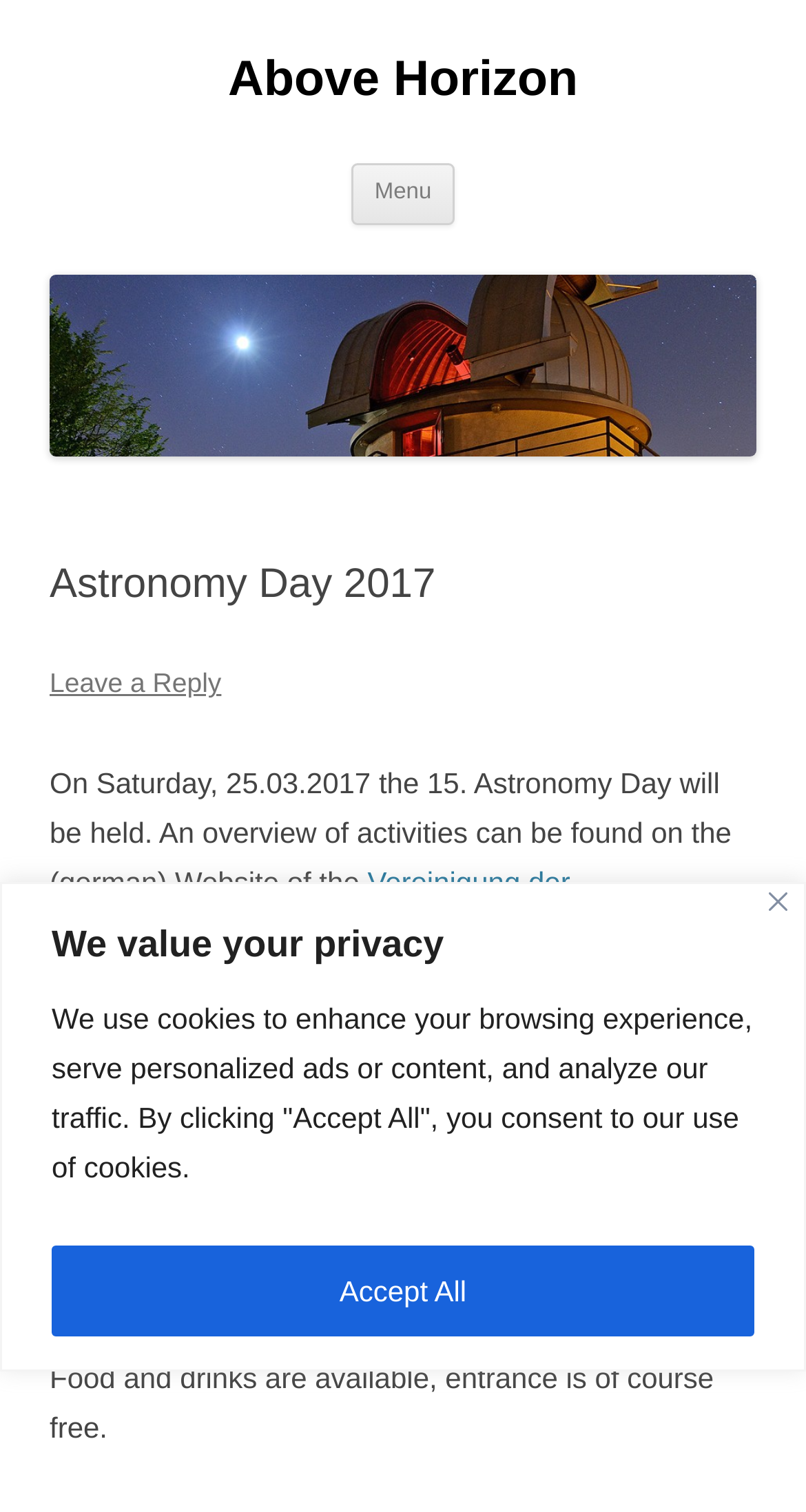Provide a short answer using a single word or phrase for the following question: 
What is the time of the event?

16h onwards